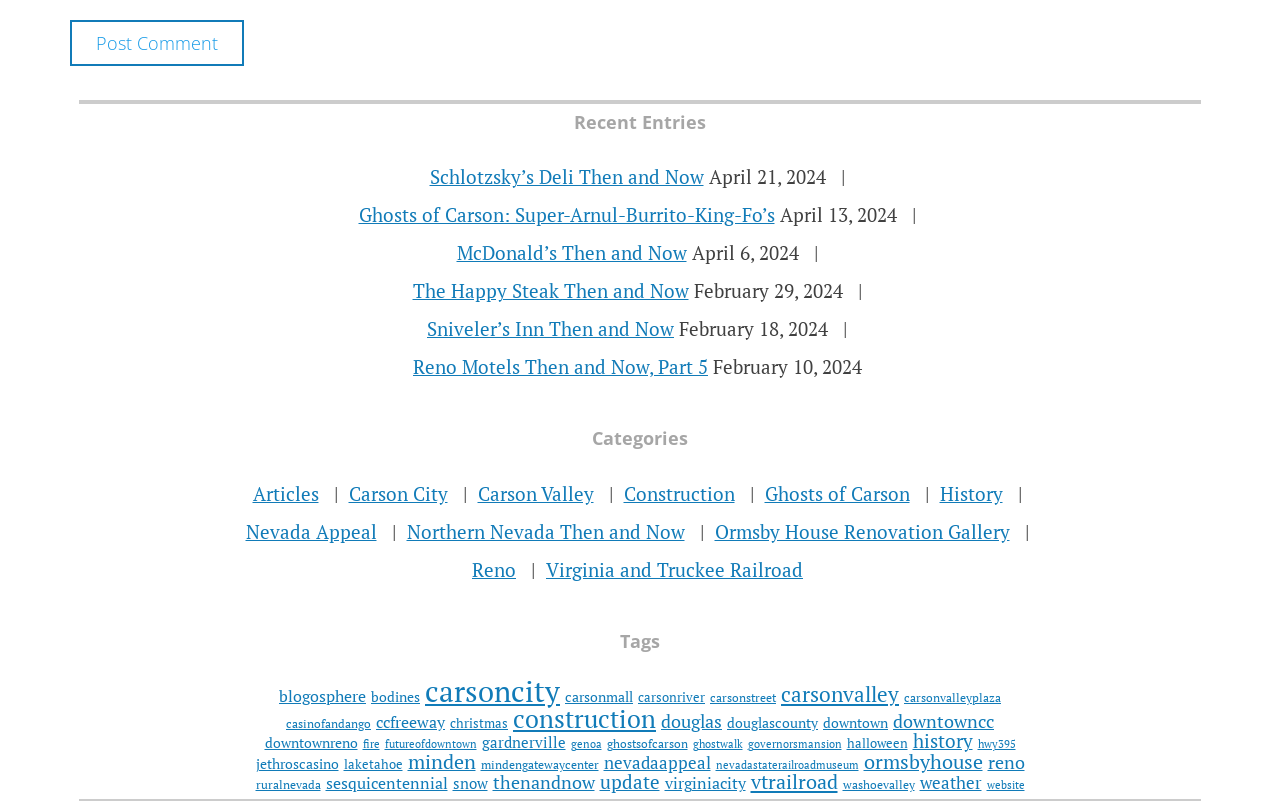Predict the bounding box coordinates of the area that should be clicked to accomplish the following instruction: "Explore 'Tags'". The bounding box coordinates should consist of four float numbers between 0 and 1, i.e., [left, top, right, bottom].

[0.188, 0.78, 0.812, 0.81]